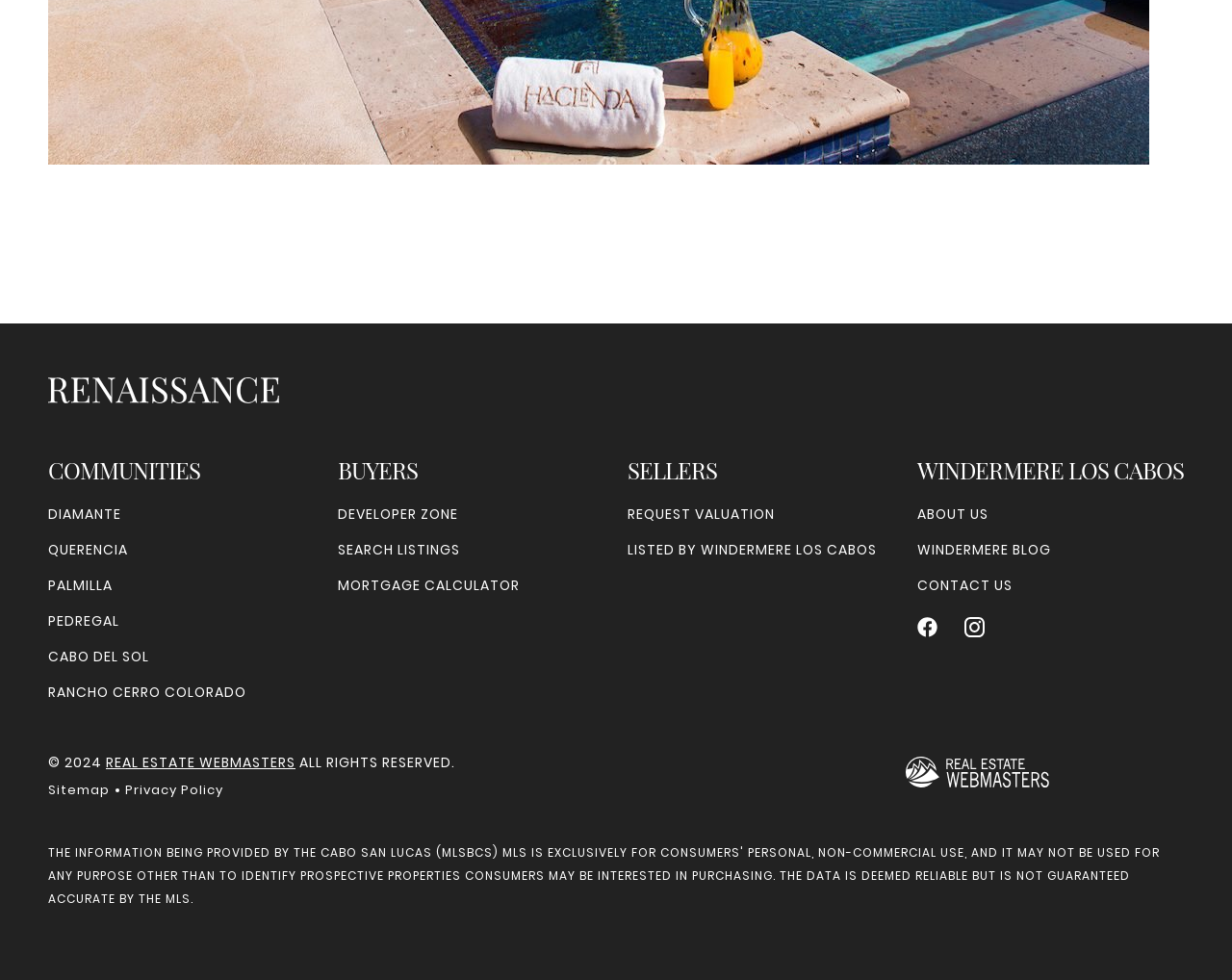Provide the bounding box coordinates of the section that needs to be clicked to accomplish the following instruction: "Calculate mortgage."

[0.274, 0.588, 0.422, 0.608]